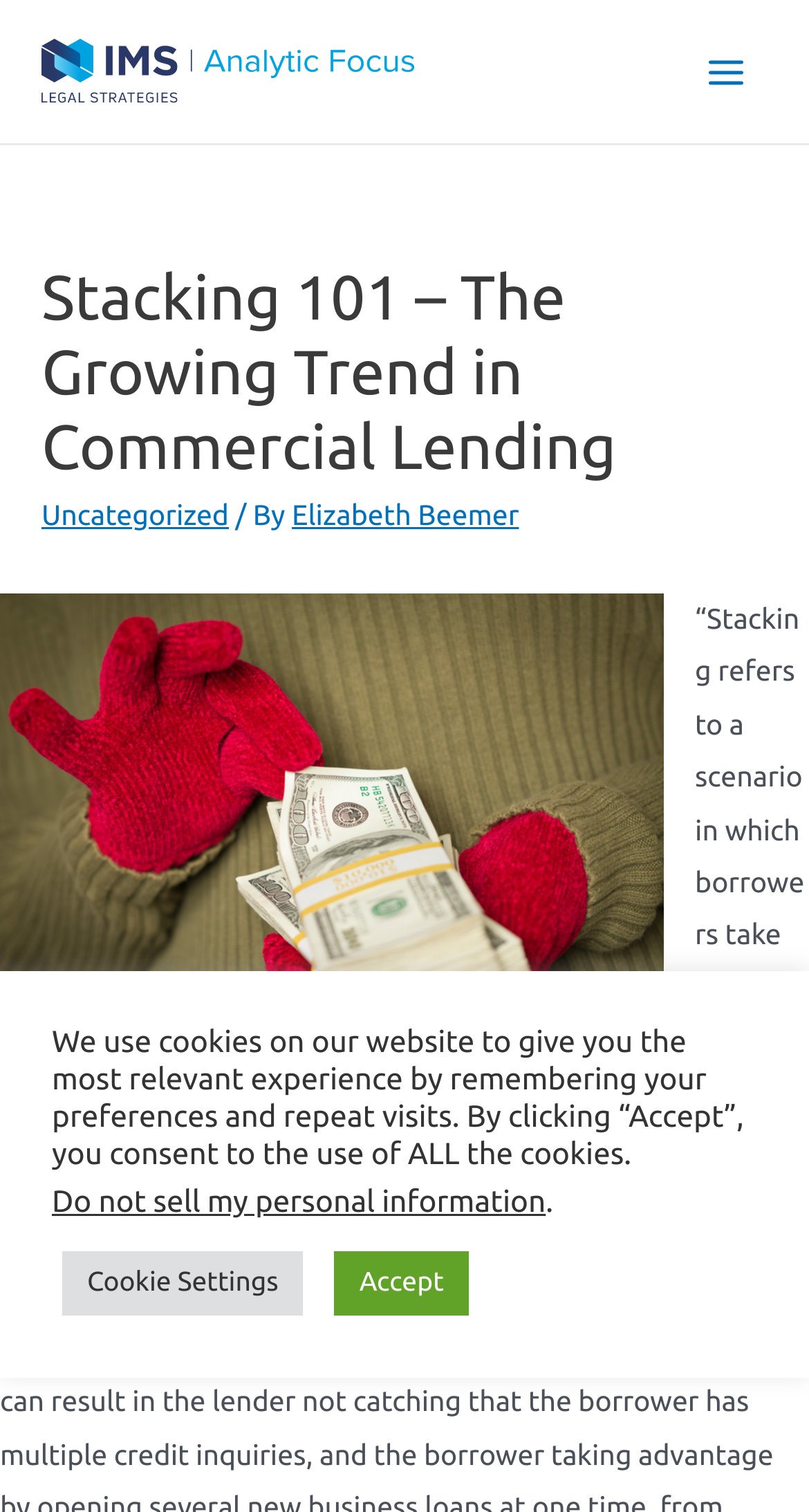What is the source of the quote?
From the screenshot, supply a one-word or short-phrase answer.

Business Insider